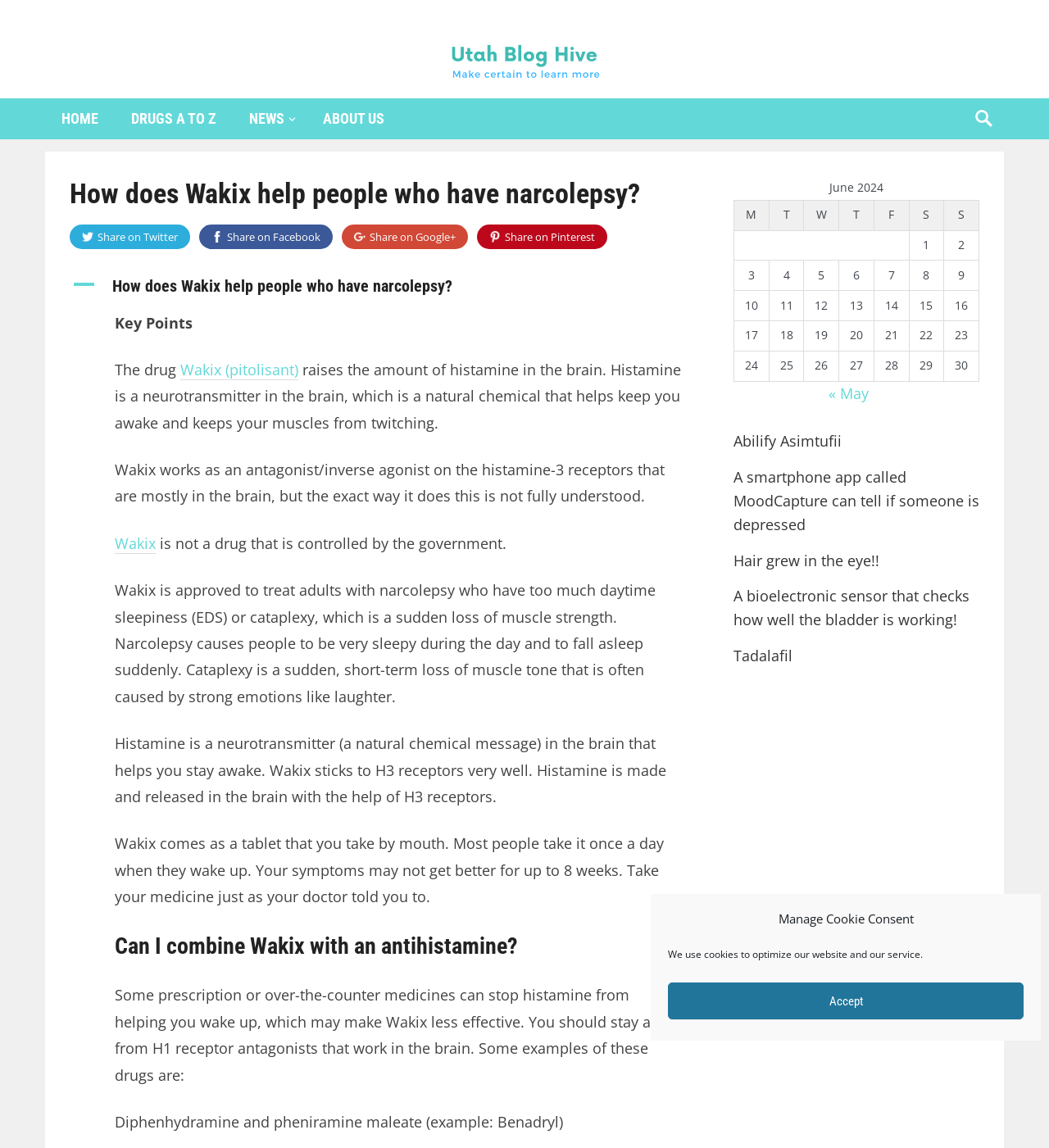What is Wakix used to treat?
Answer the question in a detailed and comprehensive manner.

Based on the webpage content, Wakix is approved to treat adults with narcolepsy who have too much daytime sleepiness (EDS) or cataplexy, which is a sudden loss of muscle strength.